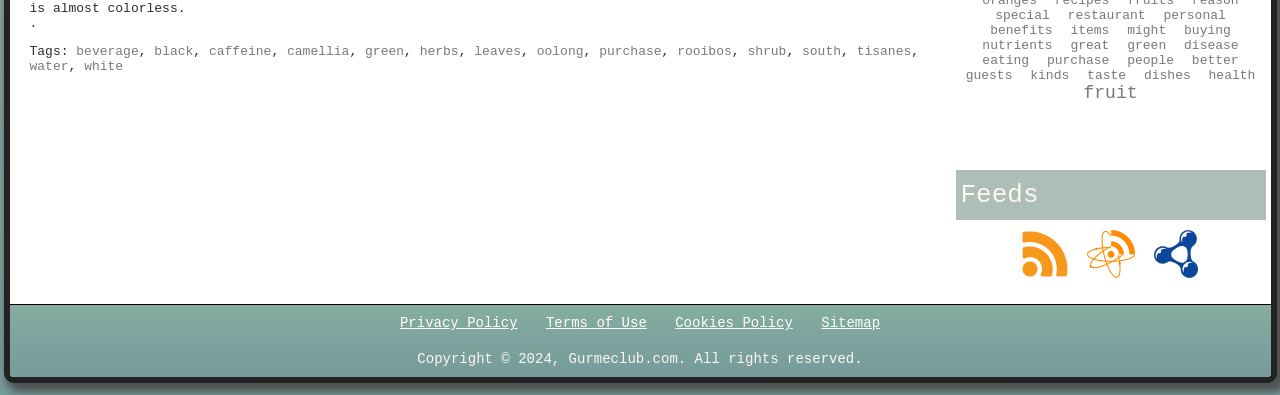What is the purpose of the 'Feeds' section?
Using the image, provide a detailed and thorough answer to the question.

The 'Feeds' section is located near the bottom of the webpage and contains links to RSS, Atom, and RDF feeds. The purpose of this section is to provide users with different feed options to subscribe to the webpage's content.